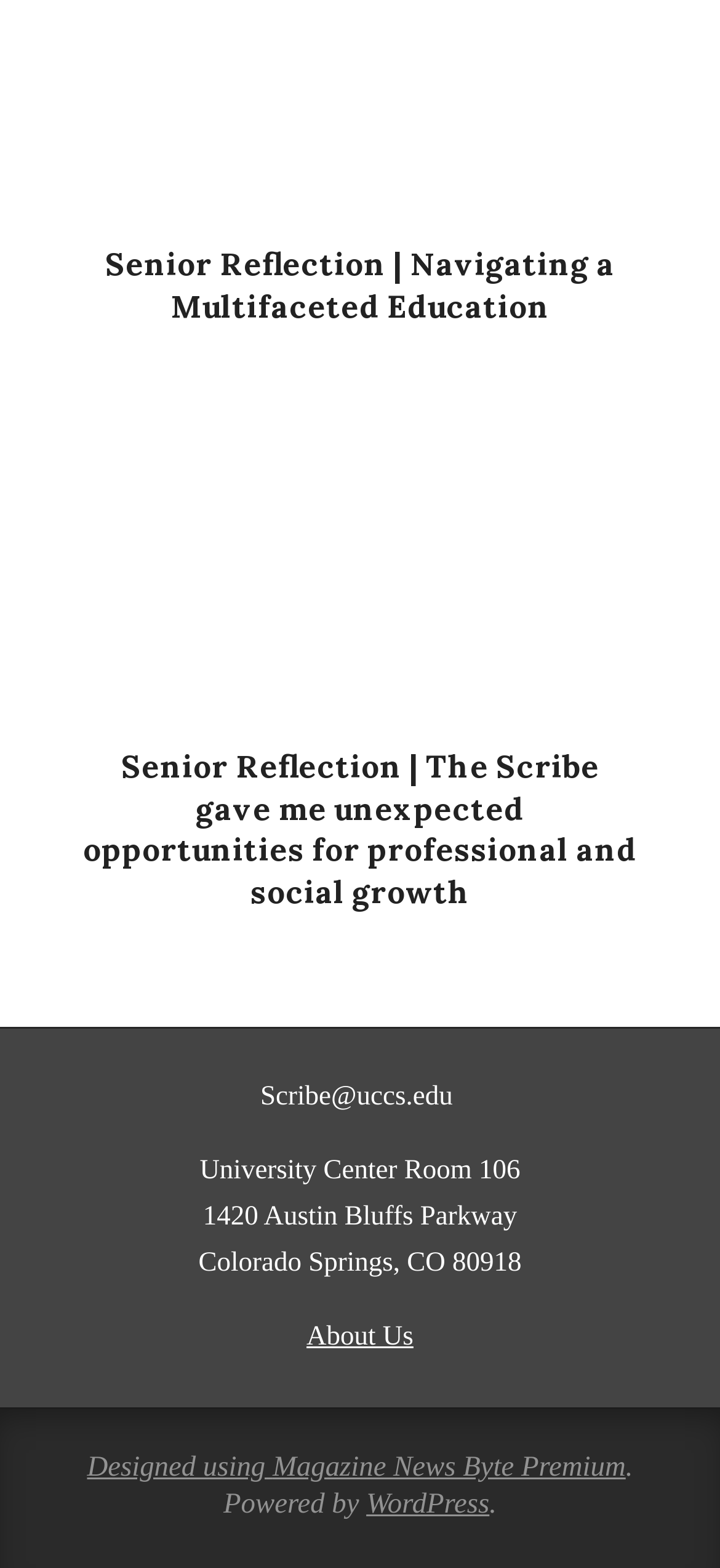Bounding box coordinates are specified in the format (top-left x, top-left y, bottom-right x, bottom-right y). All values are floating point numbers bounded between 0 and 1. Please provide the bounding box coordinate of the region this sentence describes: Magazine News Byte Premium

[0.379, 0.926, 0.869, 0.946]